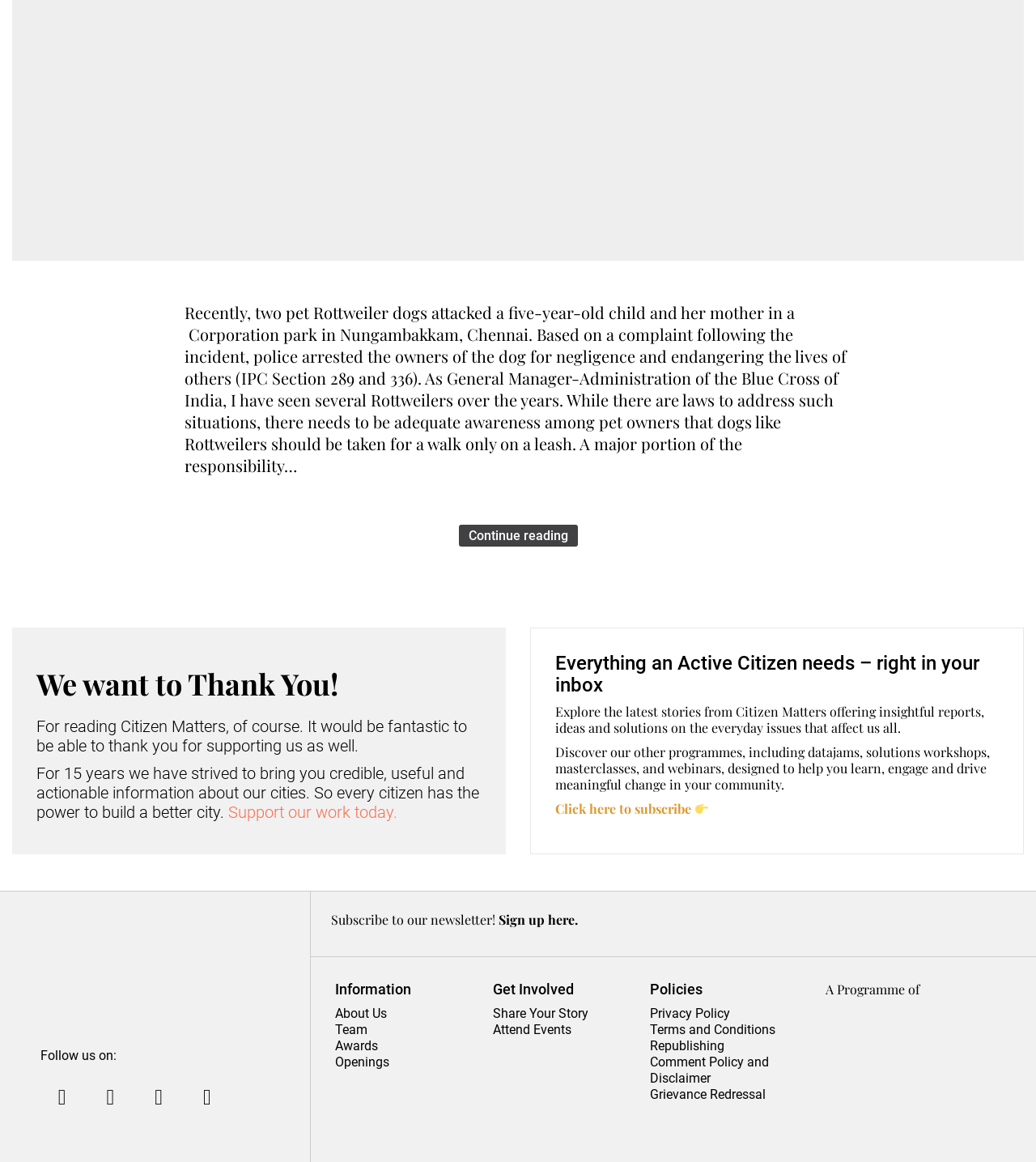Pinpoint the bounding box coordinates of the element you need to click to execute the following instruction: "Follow Citizen Matters on Instagram". The bounding box should be represented by four float numbers between 0 and 1, in the format [left, top, right, bottom].

[0.039, 0.925, 0.081, 0.963]